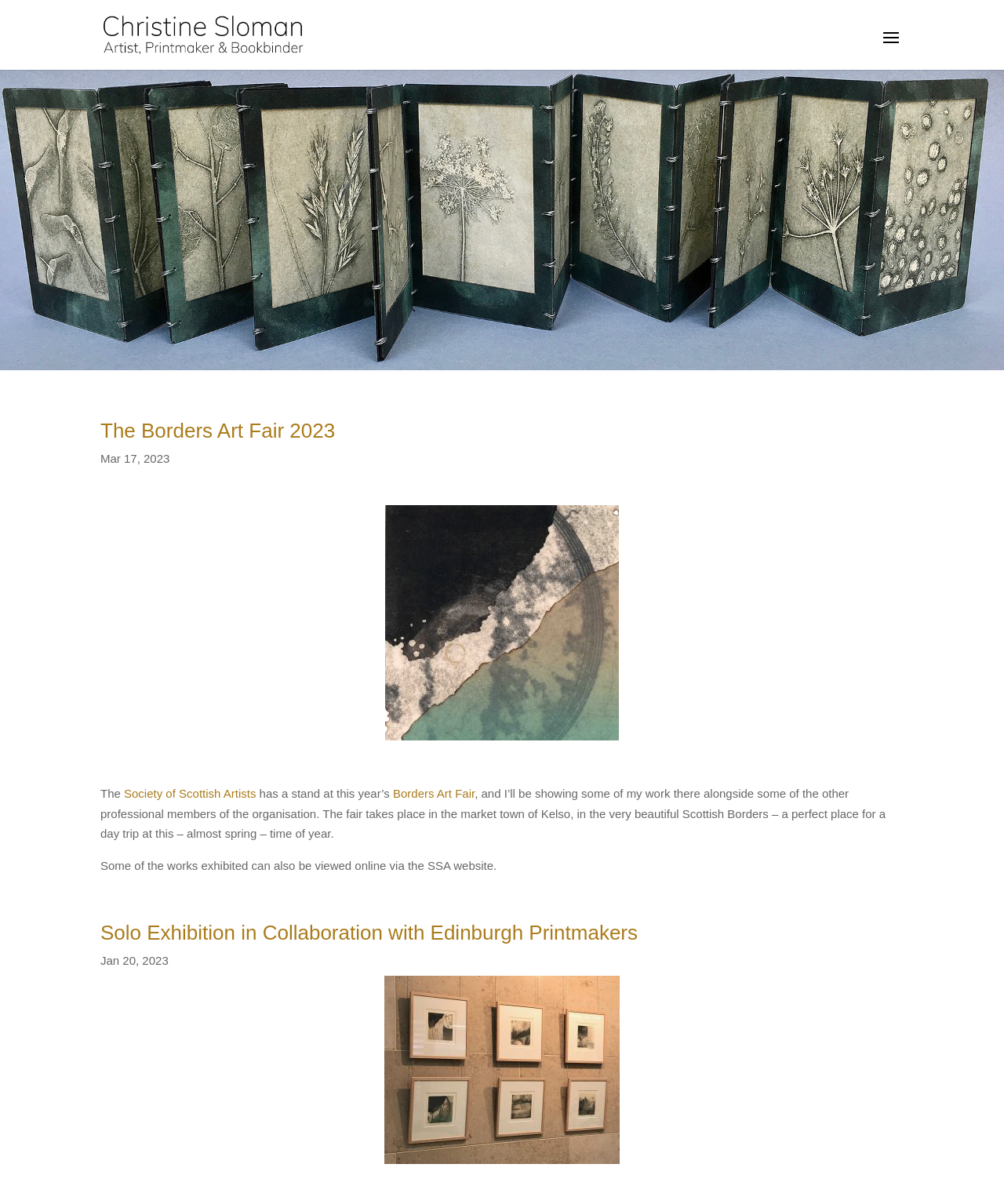Reply to the question with a brief word or phrase: What is the name of the author?

Christine Sloman